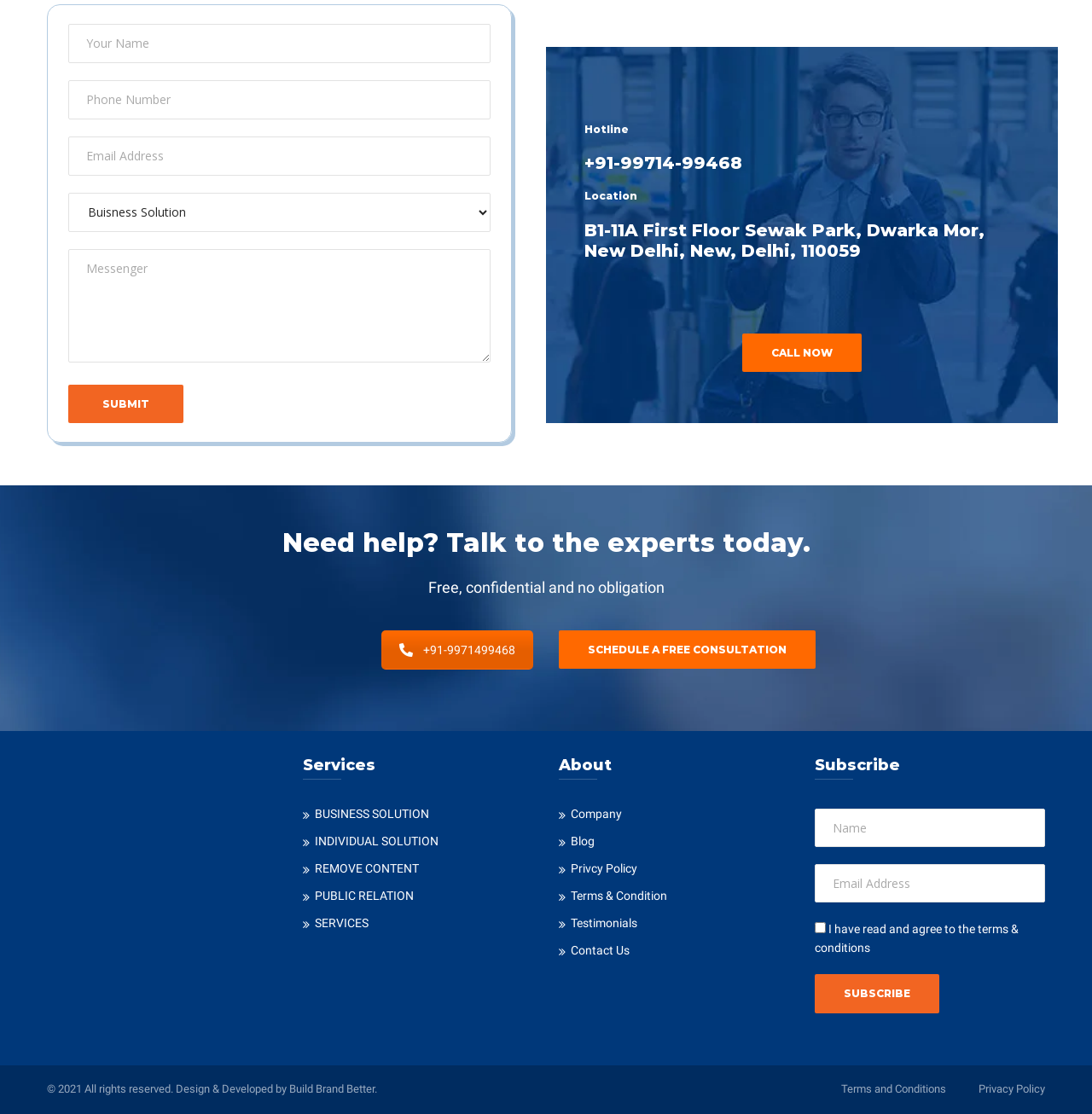Highlight the bounding box coordinates of the element that should be clicked to carry out the following instruction: "Schedule a free consultation". The coordinates must be given as four float numbers ranging from 0 to 1, i.e., [left, top, right, bottom].

[0.512, 0.566, 0.747, 0.601]